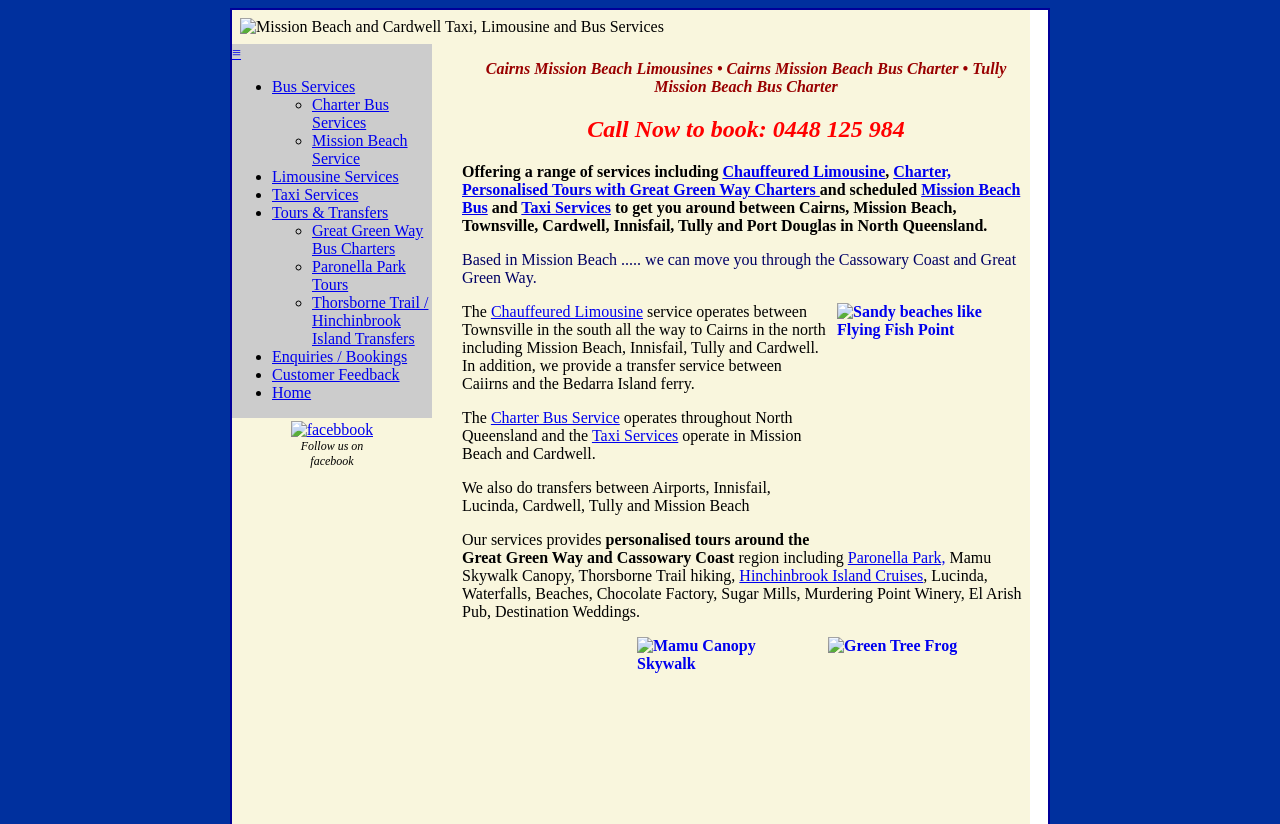Identify the bounding box coordinates of the clickable section necessary to follow the following instruction: "View the 'Paronella Park' tour". The coordinates should be presented as four float numbers from 0 to 1, i.e., [left, top, right, bottom].

[0.662, 0.666, 0.739, 0.687]